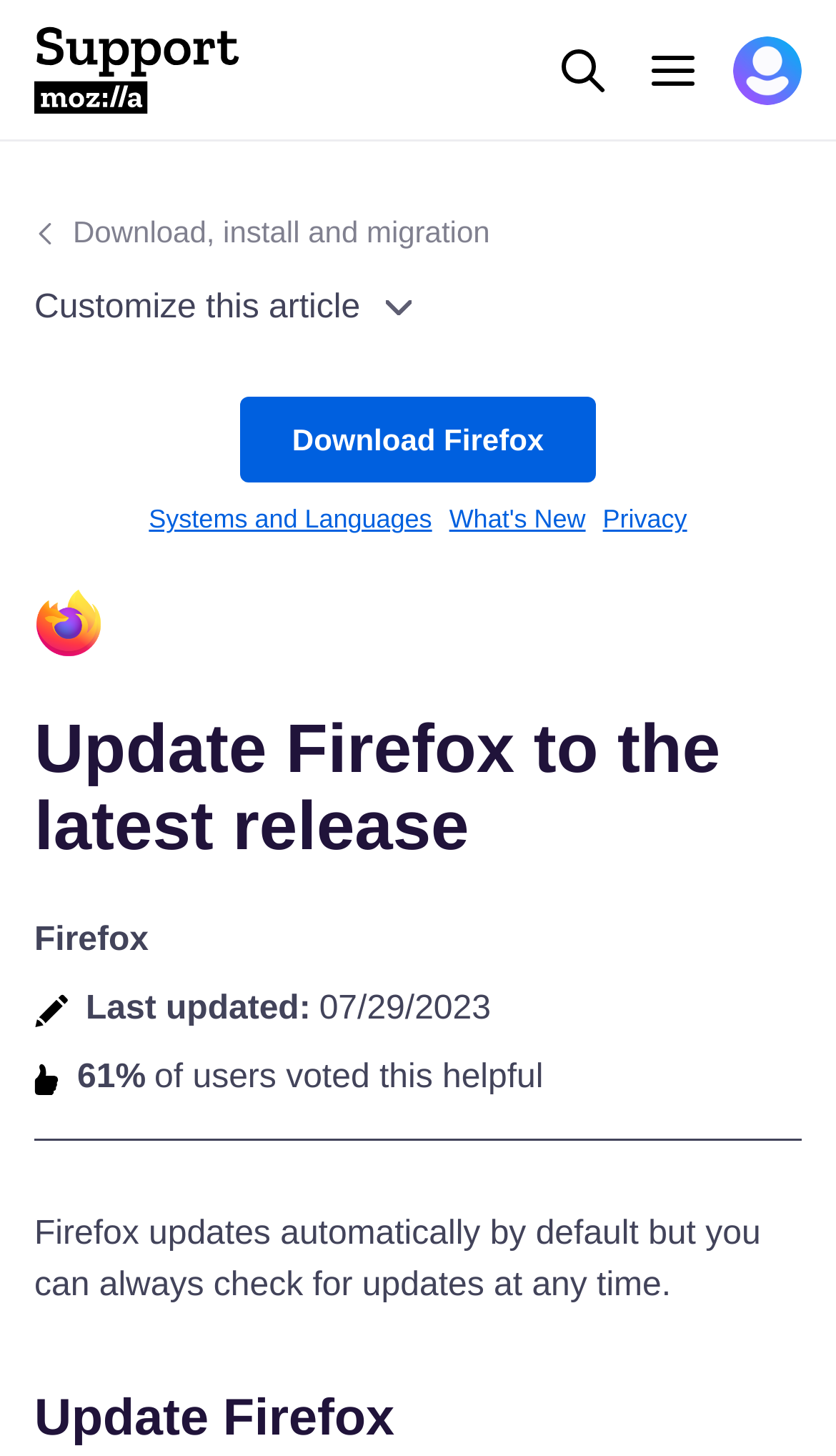Locate the bounding box coordinates of the clickable element to fulfill the following instruction: "Customize this article". Provide the coordinates as four float numbers between 0 and 1 in the format [left, top, right, bottom].

[0.041, 0.199, 0.959, 0.226]